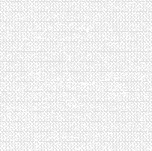Use a single word or phrase to respond to the question:
What is the purpose of grout cleaning?

Restore appearance and hygiene